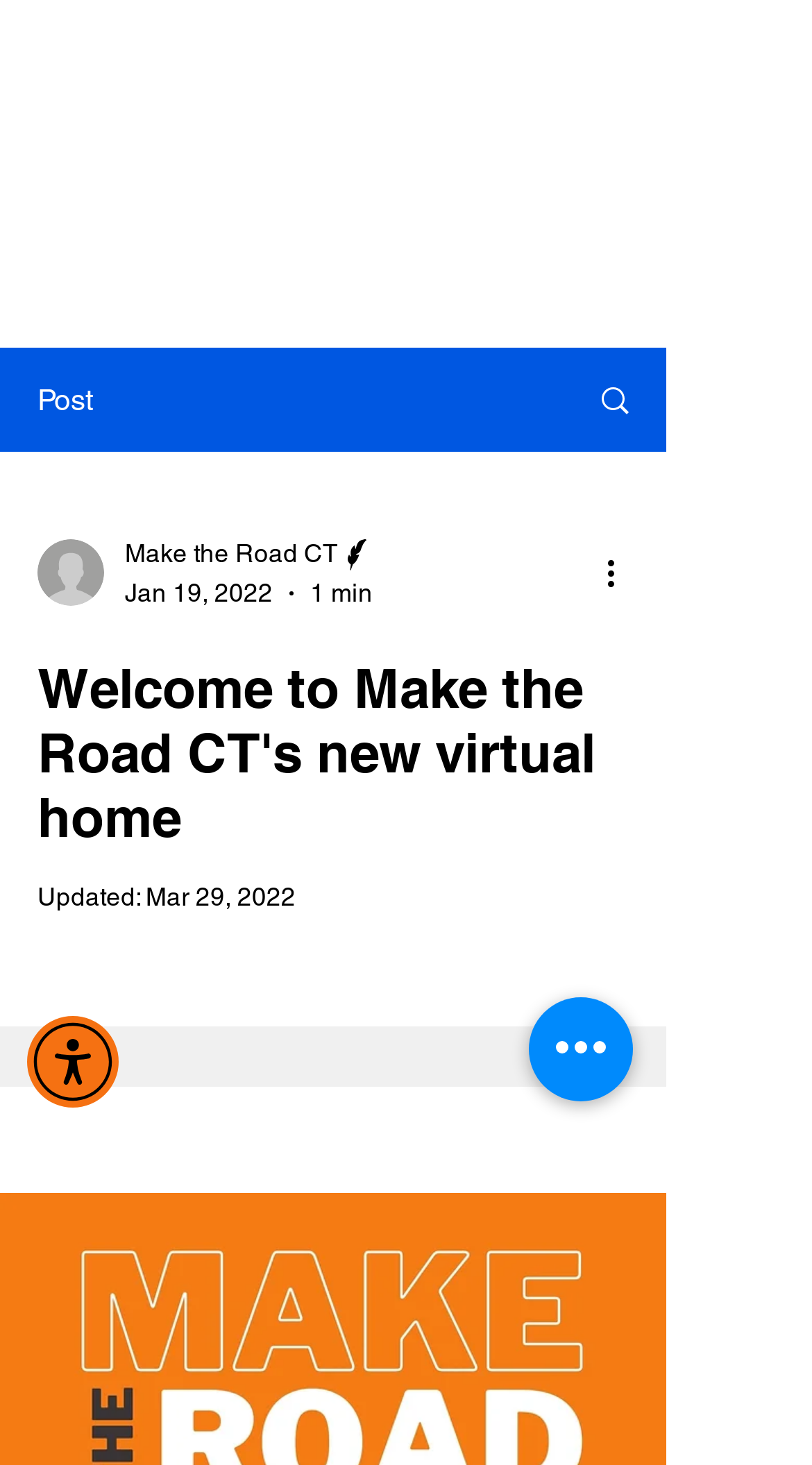Based on the image, give a detailed response to the question: What is the writer's name?

I found the writer's name by looking at the link element with the text 'Make the Road CT Writer' which is a child of the link element with an empty string as its text. This link element is located at [0.154, 0.365, 0.464, 0.392] and has a generic child element with the text 'Make the Road CT' and another generic child element with the text 'Writer'.